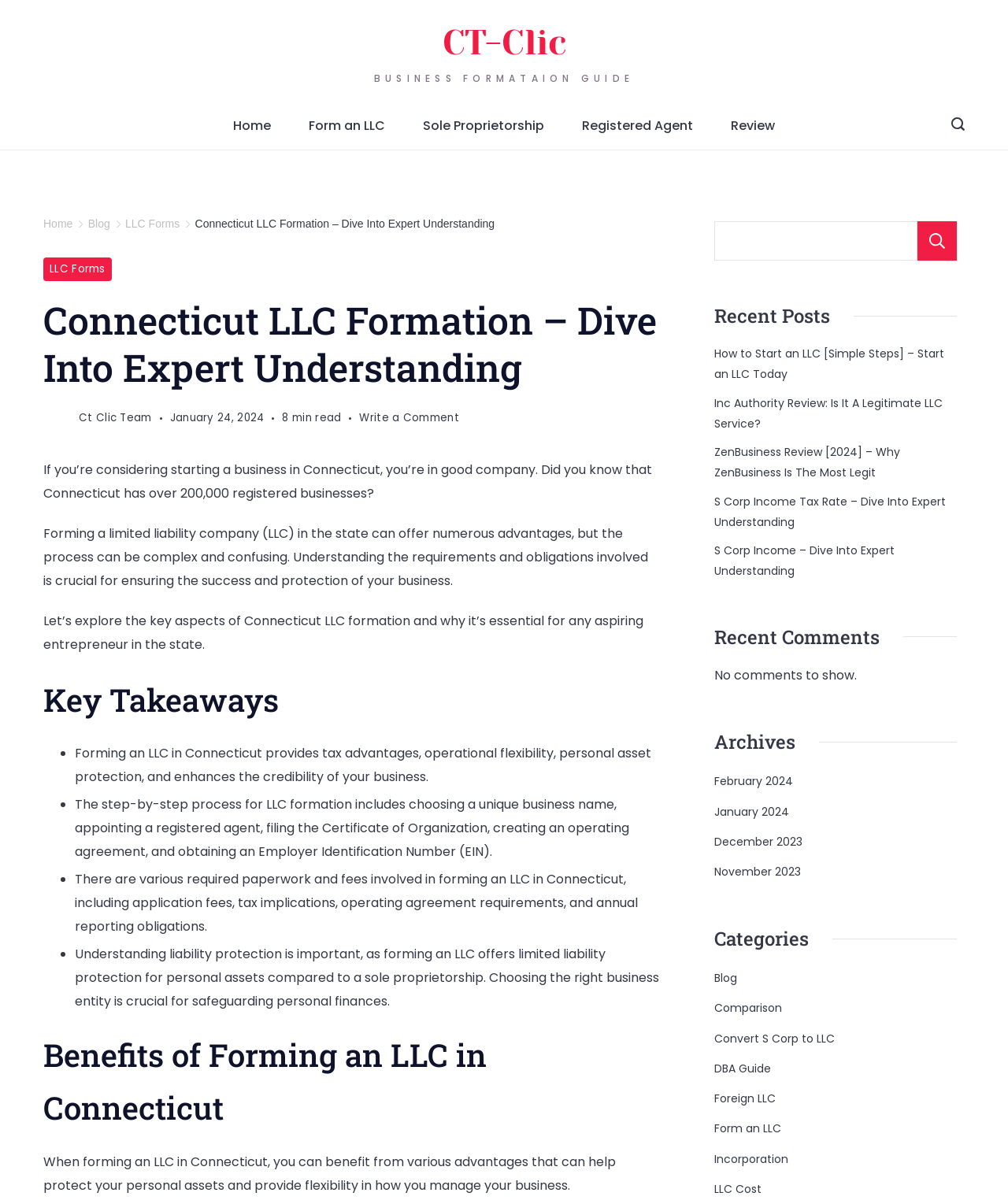Determine the title of the webpage and give its text content.

Connecticut LLC Formation – Dive Into Expert Understanding